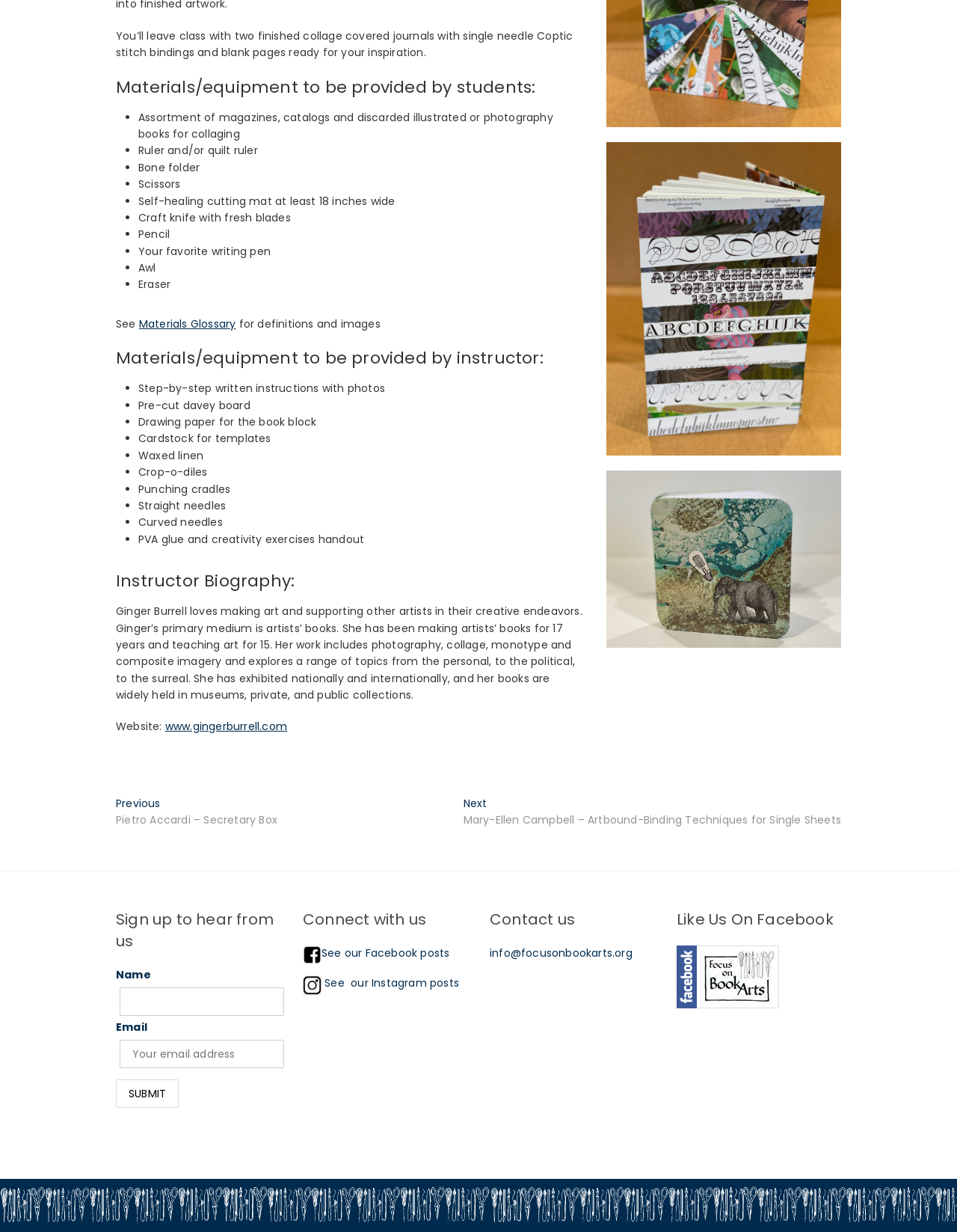For the given element description Materials Glossary, determine the bounding box coordinates of the UI element. The coordinates should follow the format (top-left x, top-left y, bottom-right x, bottom-right y) and be within the range of 0 to 1.

[0.145, 0.257, 0.246, 0.269]